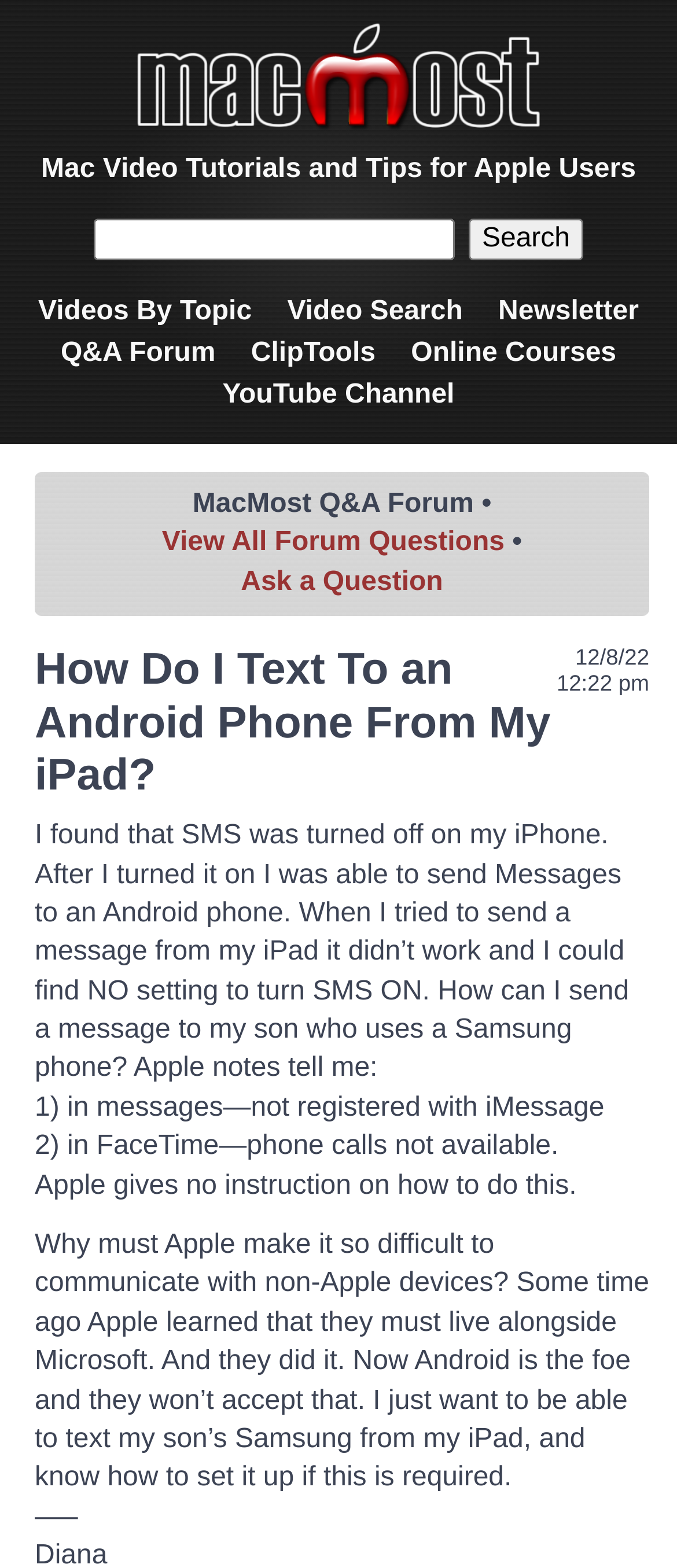Extract the main headline from the webpage and generate its text.

How Do I Text To an Android Phone From My iPad?